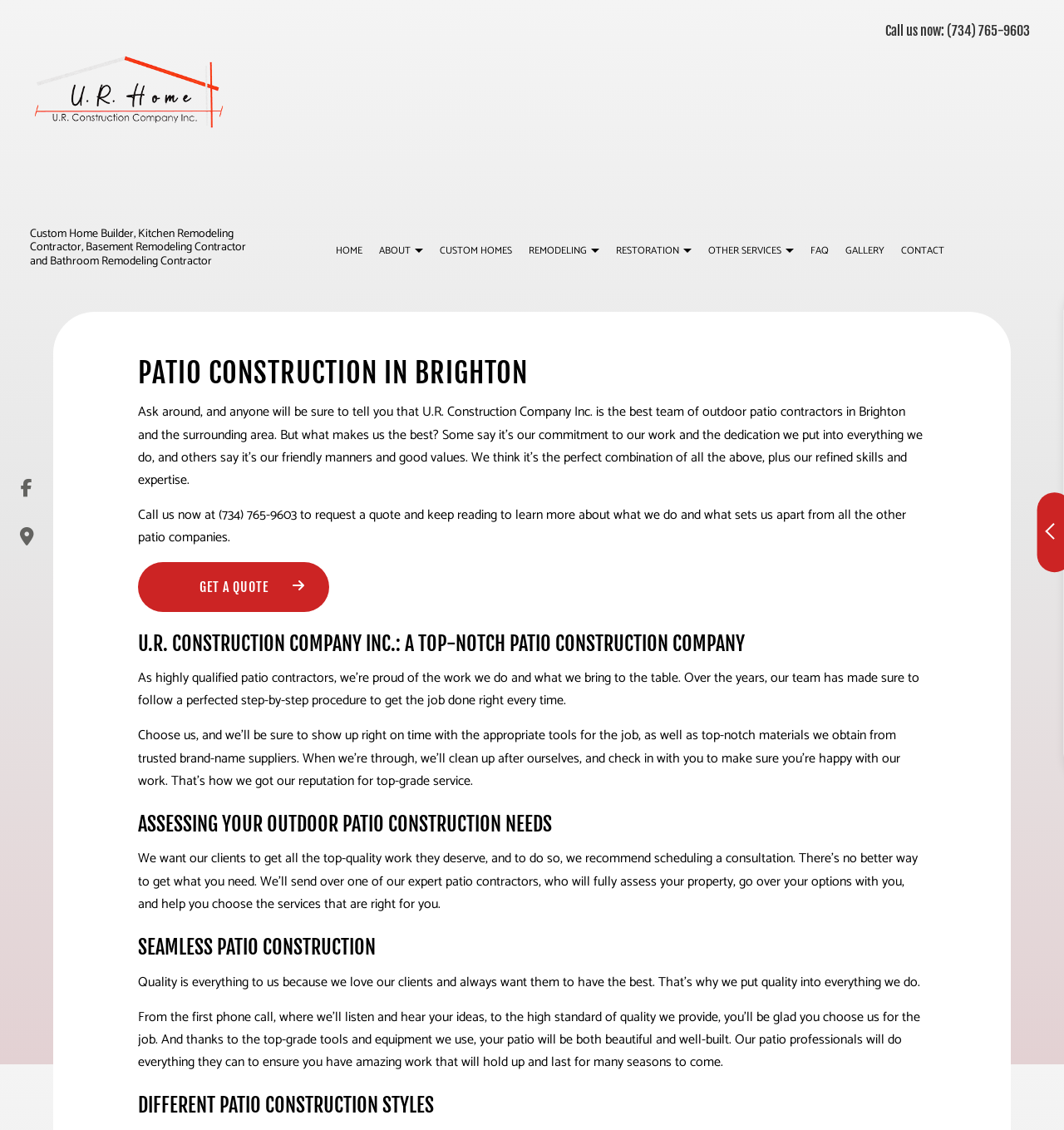Based on the image, please elaborate on the answer to the following question:
What is the company's commitment?

The company is committed to quality and dedication, as stated in the section 'U.R. CONSTRUCTION COMPANY INC.: A TOP-NOTCH PATIO CONSTRUCTION COMPANY', where it is mentioned that the company follows a perfected step-by-step procedure to get the job done right every time, and that quality is everything to them.